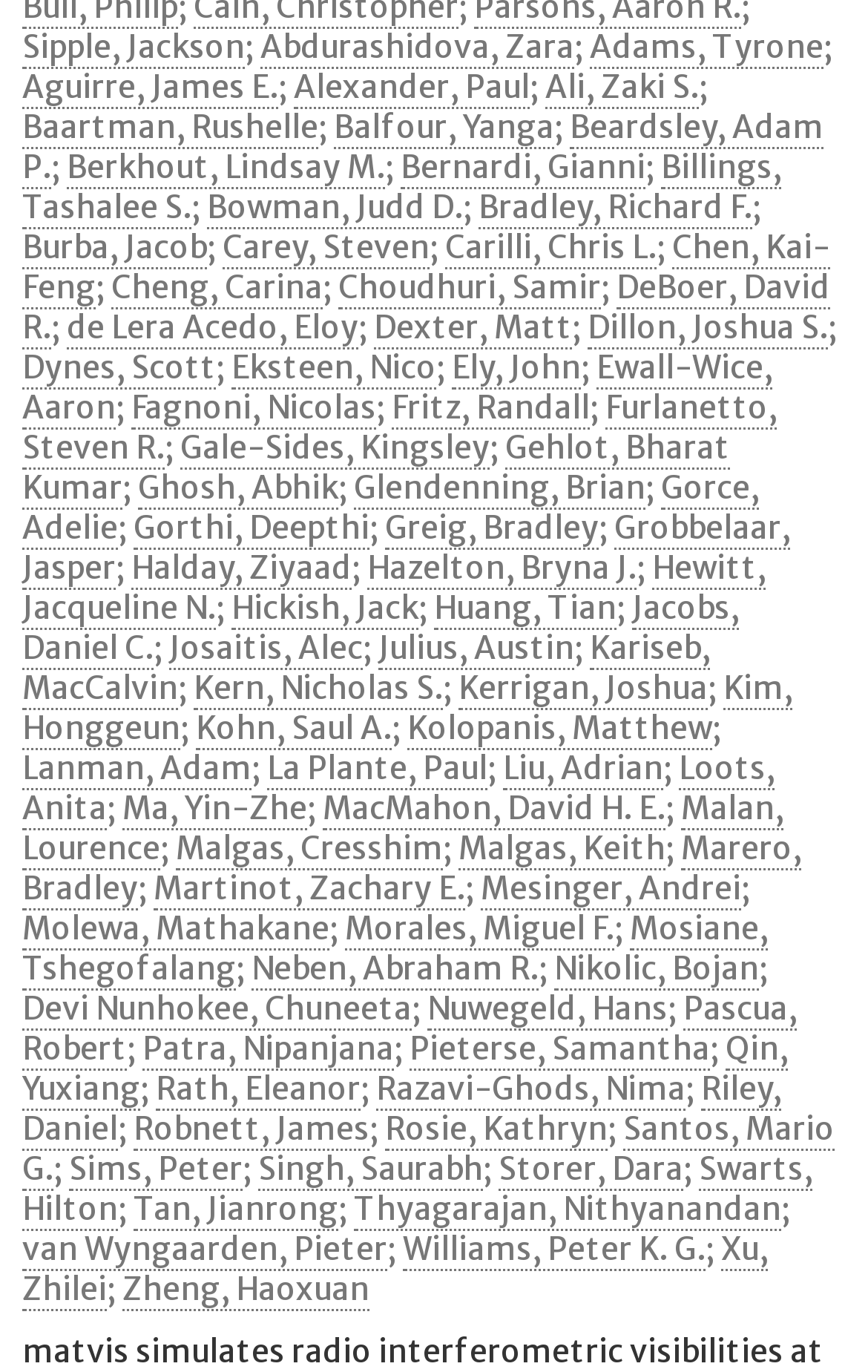Please identify the bounding box coordinates of the area that needs to be clicked to fulfill the following instruction: "Check out Adams, Tyrone's profile."

[0.679, 0.02, 0.949, 0.05]